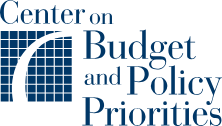What is the ultimate goal of the organization's mission?
Offer a detailed and full explanation in response to the question.

The ultimate goal of the organization's mission is to promote equity and support vulnerable populations across the nation, as stated in the caption, which suggests that the organization is committed to creating a more just and equitable society.